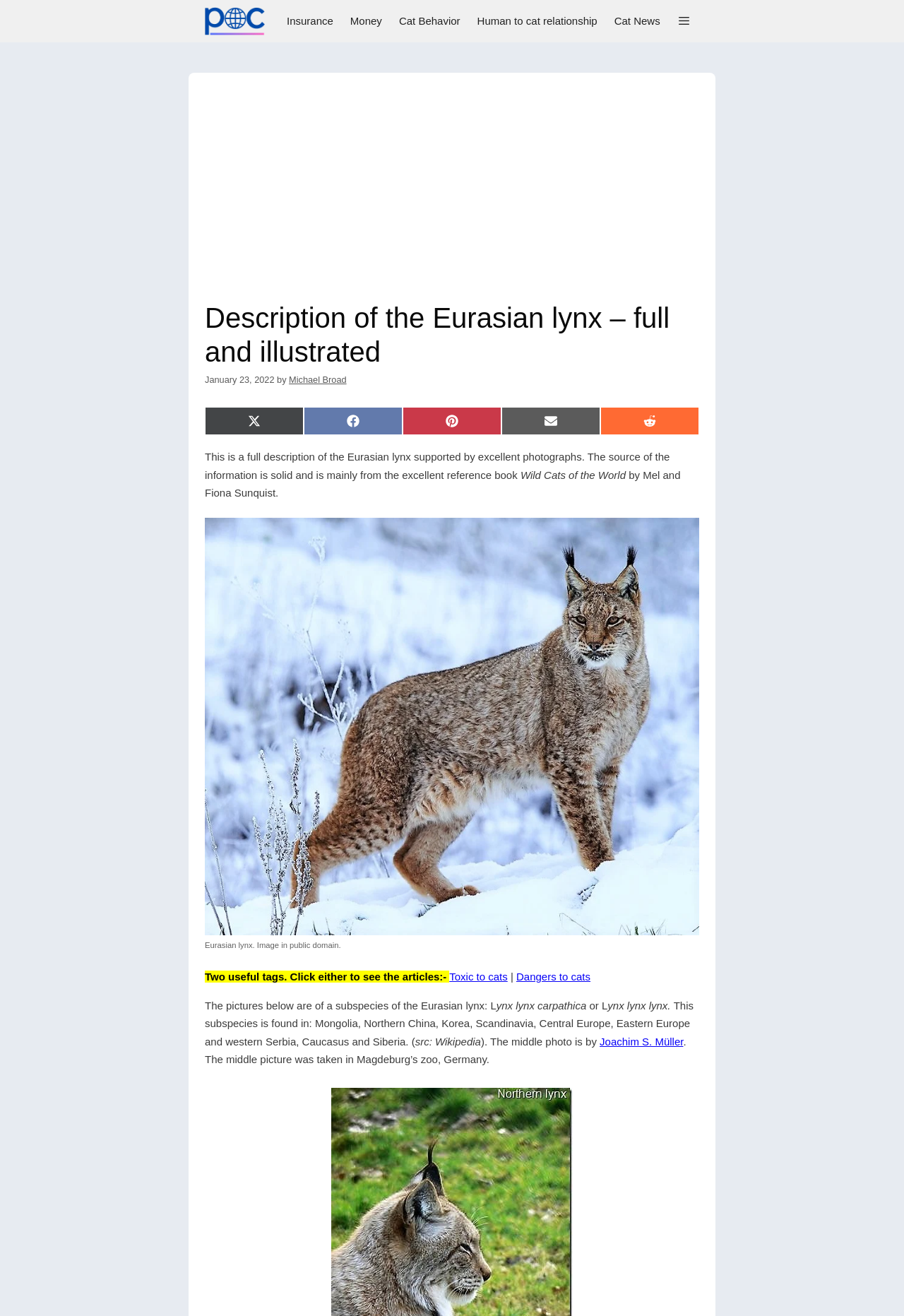Who is the photographer of the middle picture?
Using the visual information, respond with a single word or phrase.

Joachim S. Müller